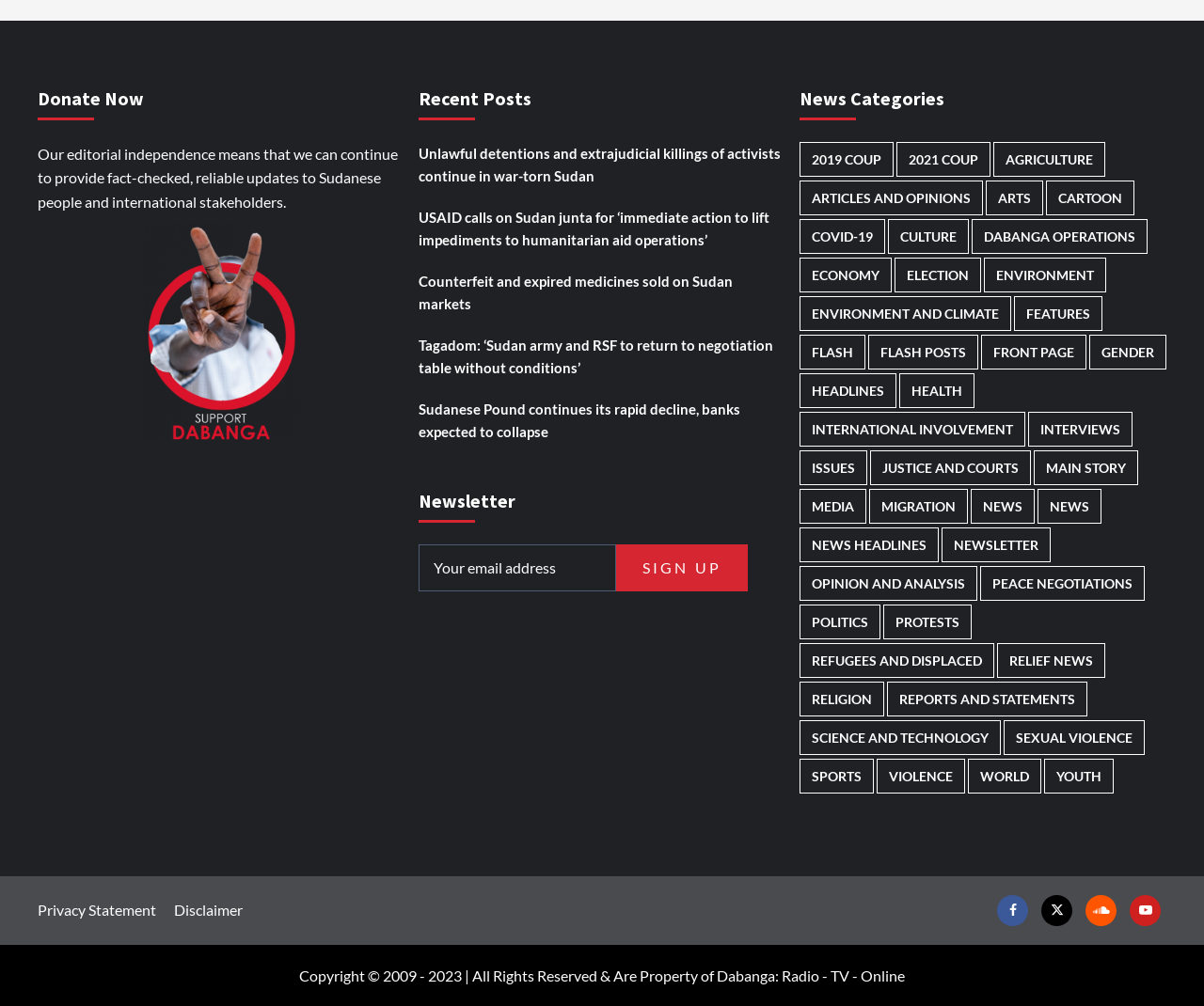Please provide a comprehensive answer to the question based on the screenshot: Where can I sign up for the newsletter?

I found the 'Newsletter' heading and below it, there is a textbox to enter an email address and a 'Sign up' button, which is where I can sign up for the newsletter.